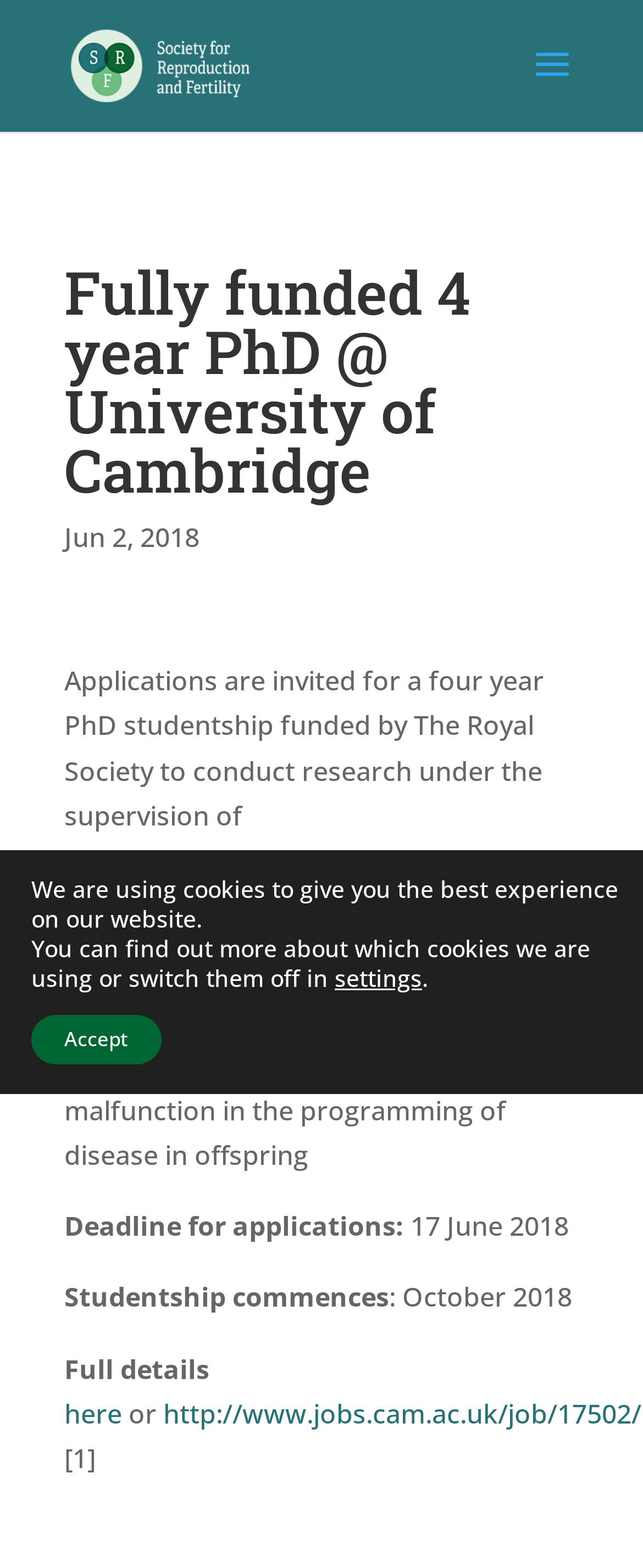Where can I find full details of the PhD studentship?
Refer to the image and provide a one-word or short phrase answer.

here or http://www.jobs.cam.ac.uk/job/17502/